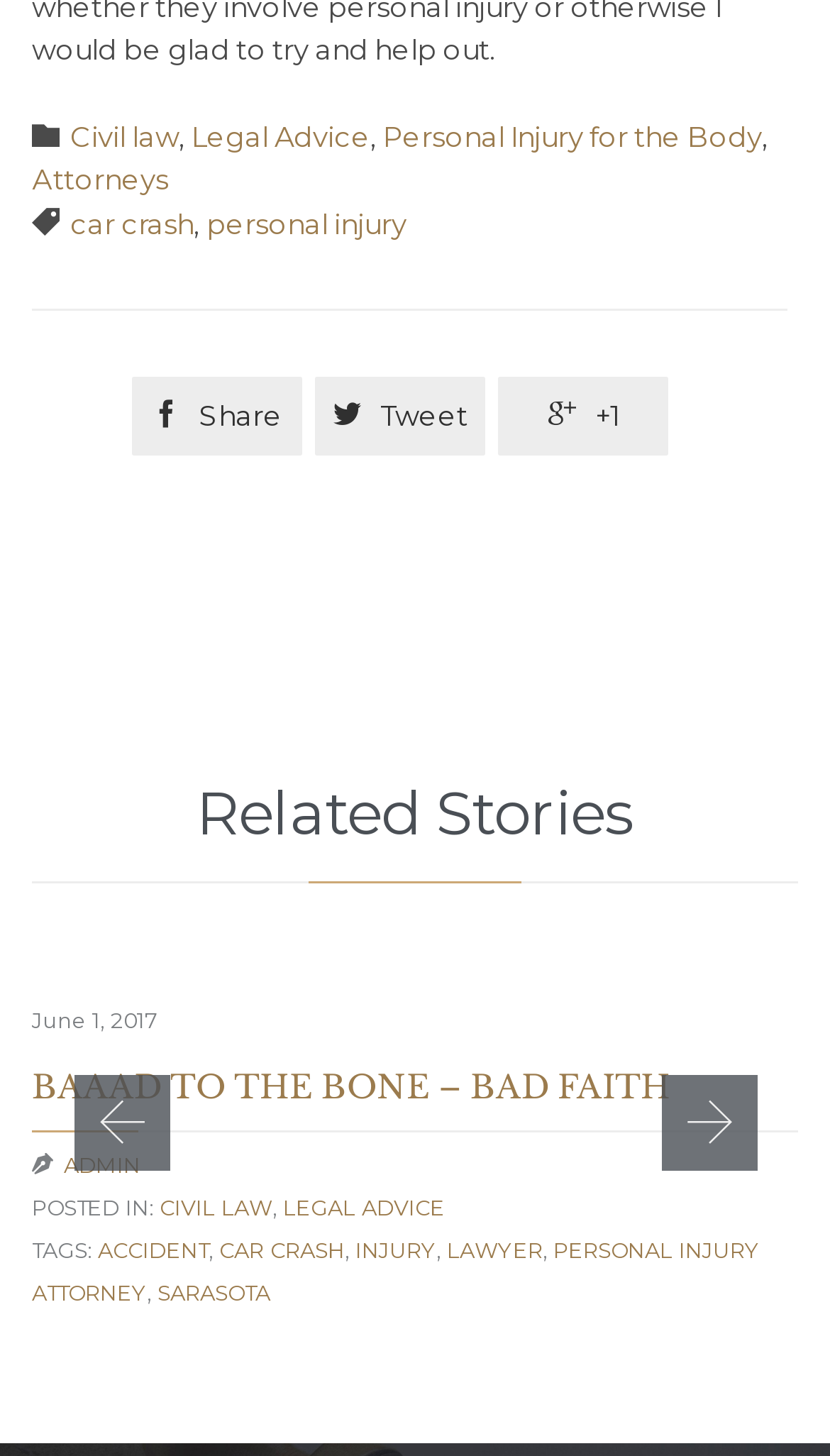Kindly determine the bounding box coordinates of the area that needs to be clicked to fulfill this instruction: "Click on Civil law".

[0.085, 0.082, 0.215, 0.105]